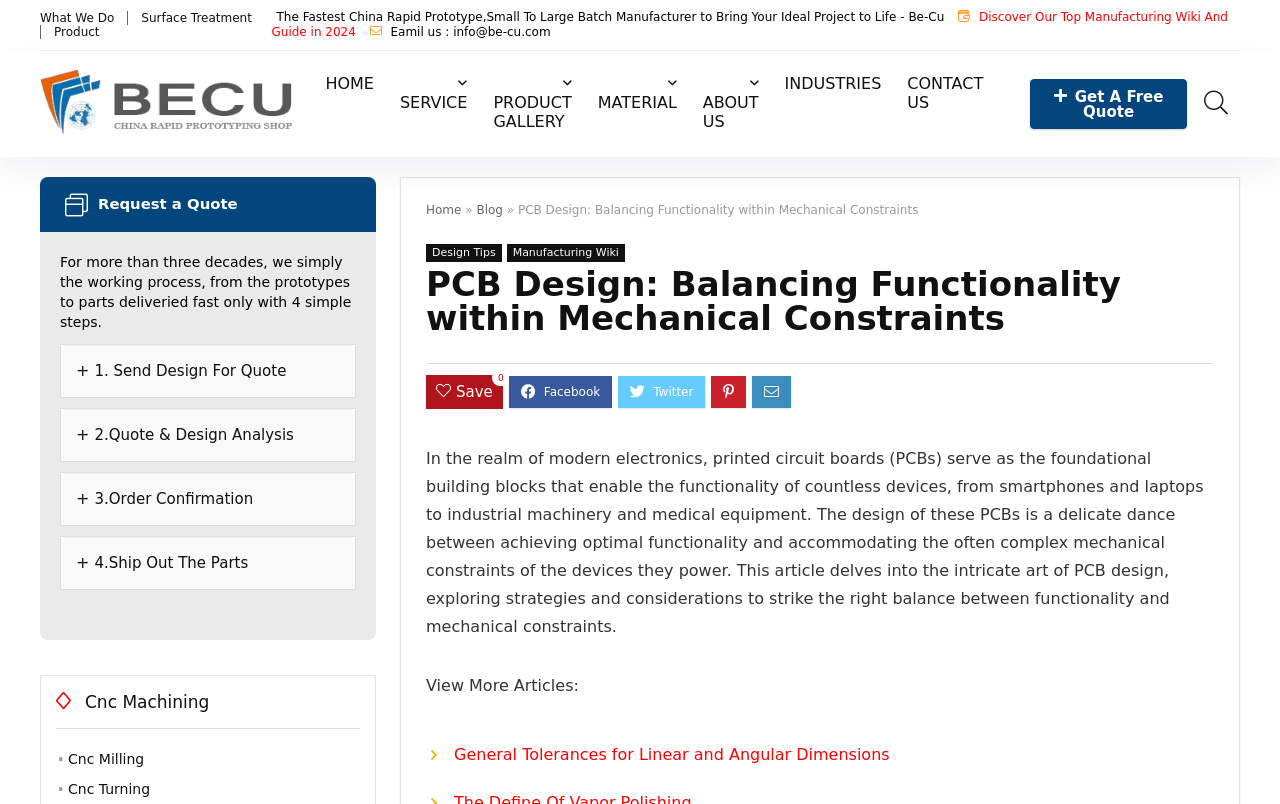Can you pinpoint the bounding box coordinates for the clickable element required for this instruction: "Click the Русский link"? The coordinates should be four float numbers between 0 and 1, i.e., [left, top, right, bottom].

None